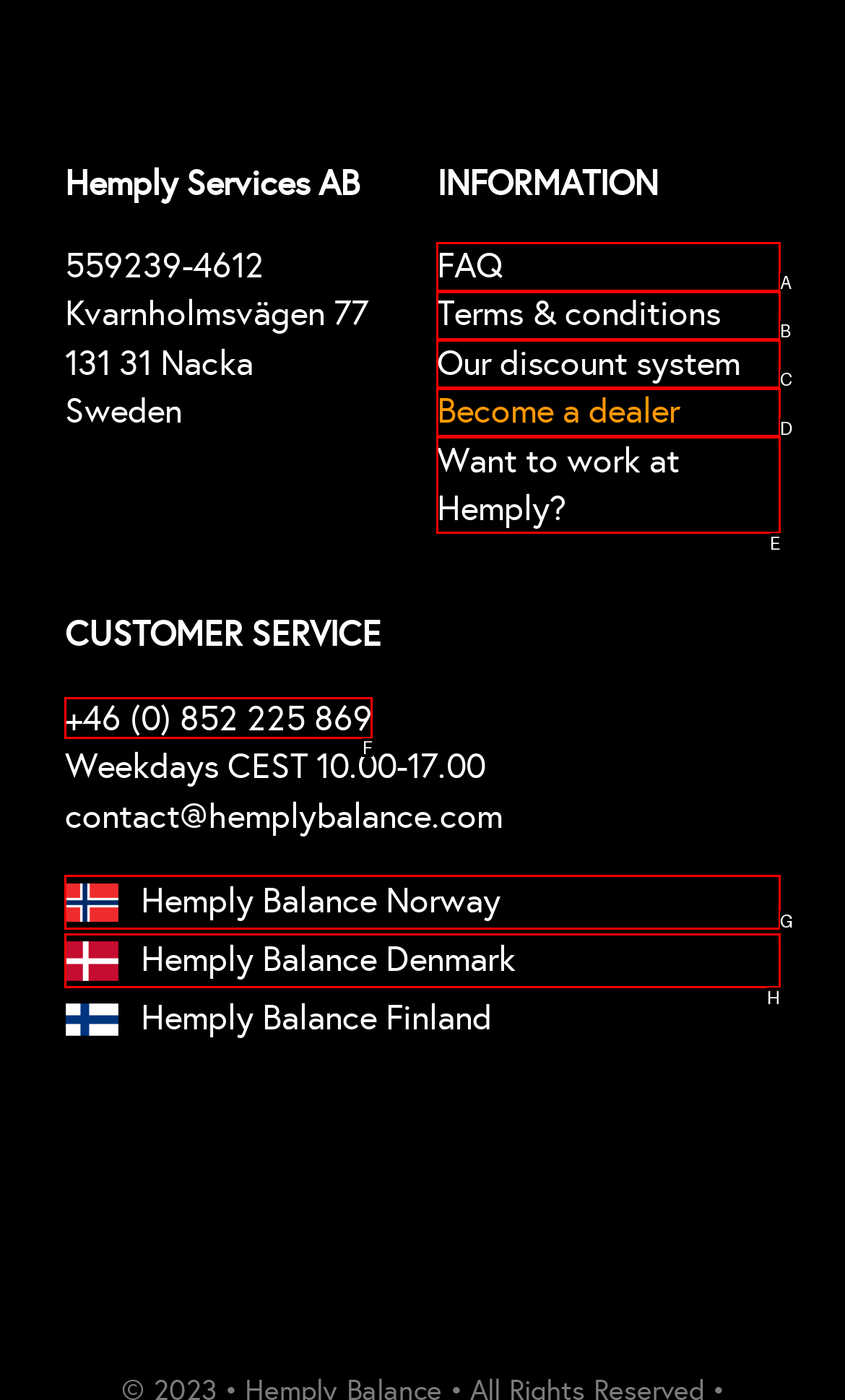Refer to the description: Become a dealer and choose the option that best fits. Provide the letter of that option directly from the options.

D